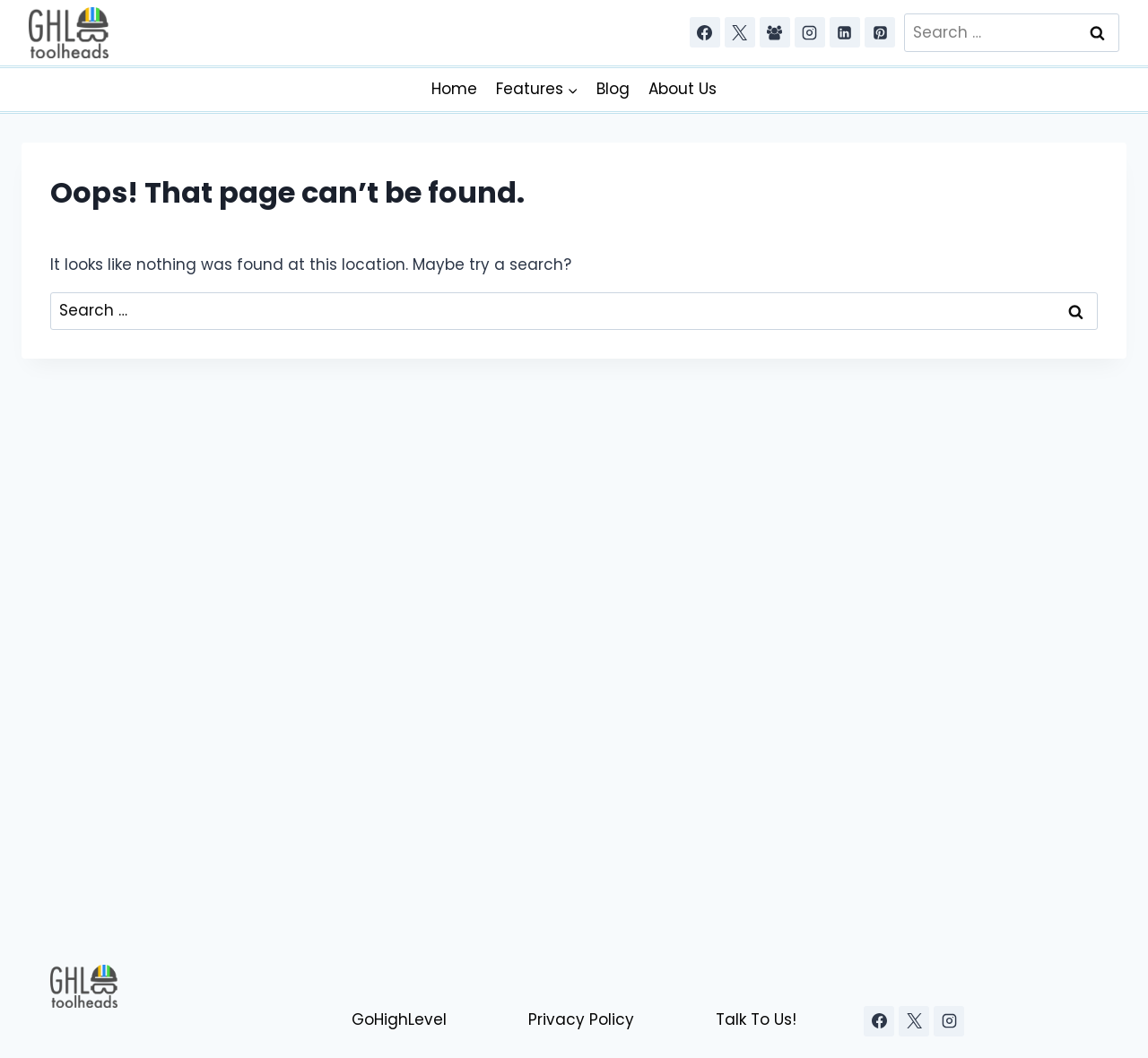Determine the bounding box coordinates of the clickable element necessary to fulfill the instruction: "Search for something". Provide the coordinates as four float numbers within the 0 to 1 range, i.e., [left, top, right, bottom].

[0.788, 0.013, 0.975, 0.049]